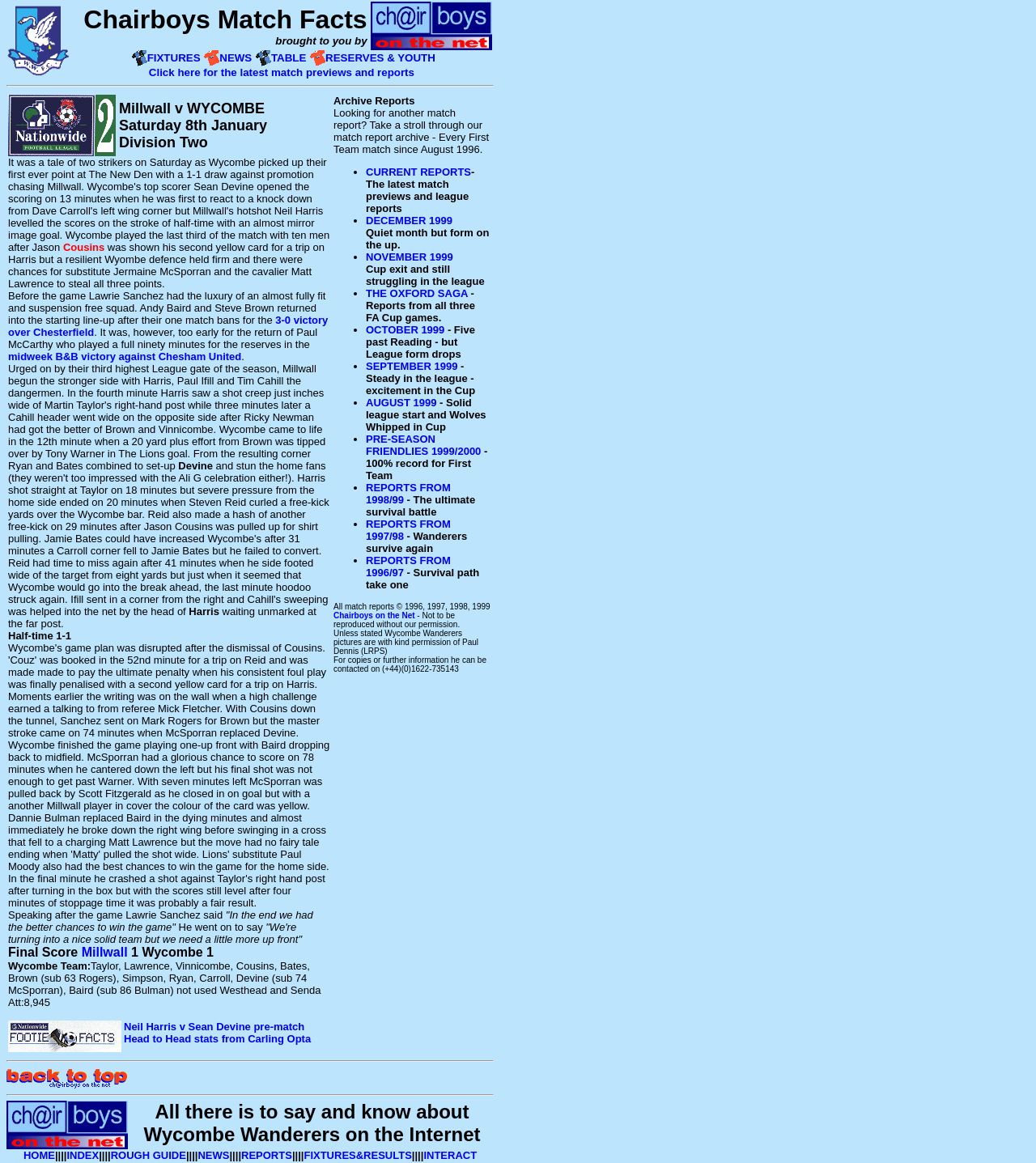Find the bounding box of the UI element described as: "INDEX". The bounding box coordinates should be given as four float values between 0 and 1, i.e., [left, top, right, bottom].

[0.064, 0.988, 0.095, 0.999]